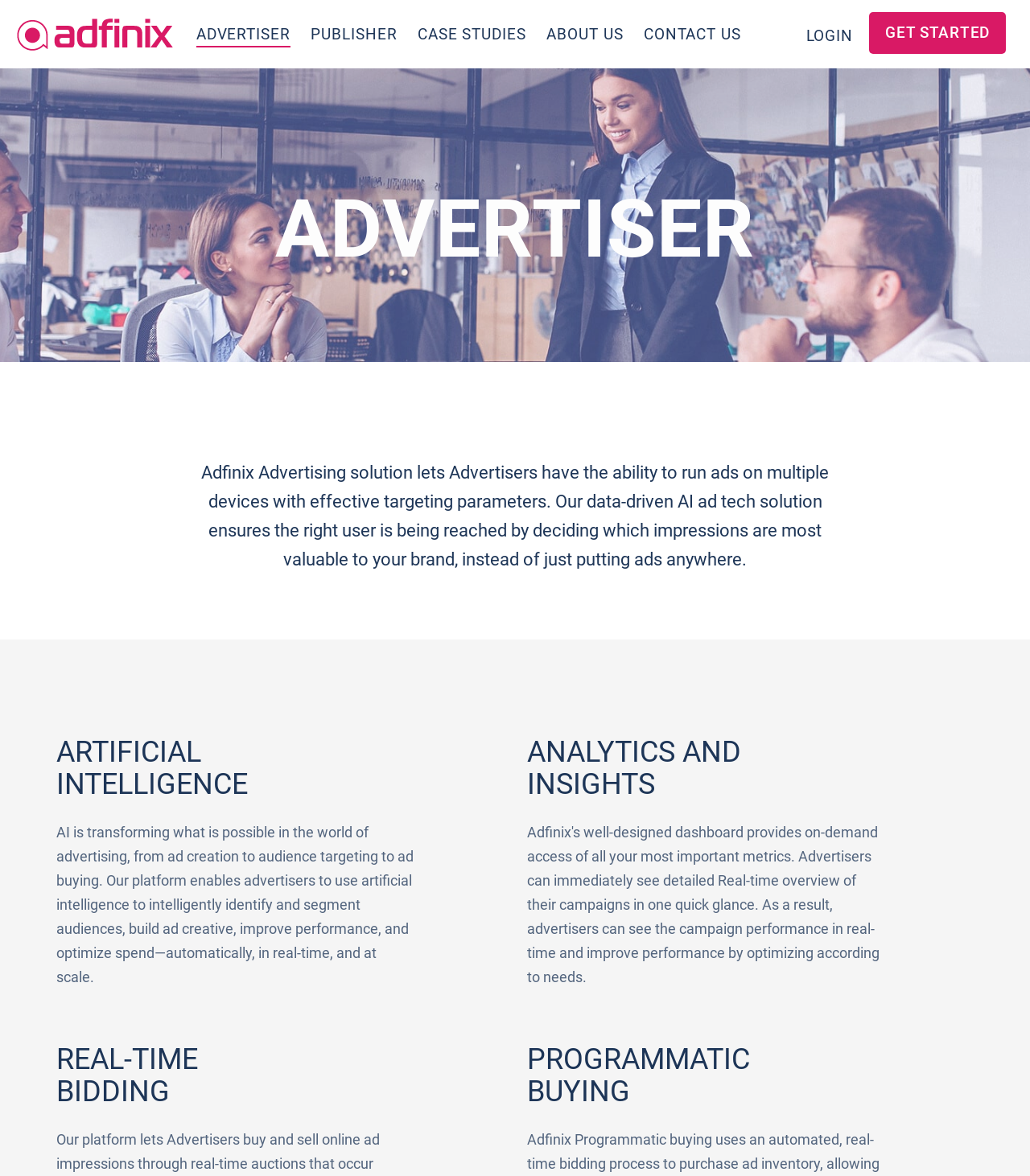Pinpoint the bounding box coordinates of the clickable area necessary to execute the following instruction: "login to account". The coordinates should be given as four float numbers between 0 and 1, namely [left, top, right, bottom].

[0.782, 0.015, 0.828, 0.047]